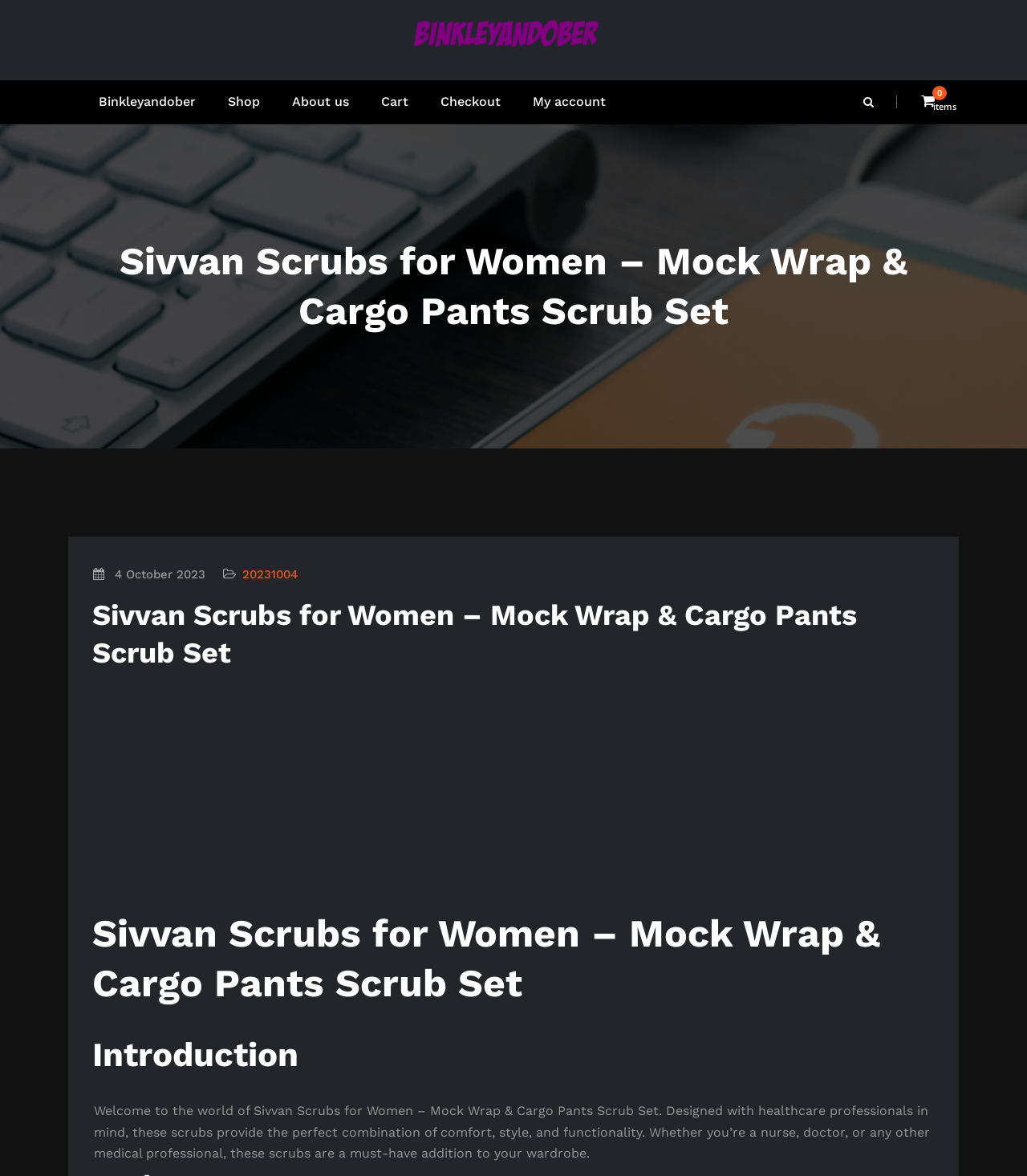What are the key features of these scrubs?
Answer the question with as much detail as you can, using the image as a reference.

According to the webpage, the Sivvan Scrubs for Women - Mock Wrap & Cargo Pants Scrub Set offer a perfect combination of comfort, style, and functionality, making them a must-have addition to the wardrobe of healthcare professionals.